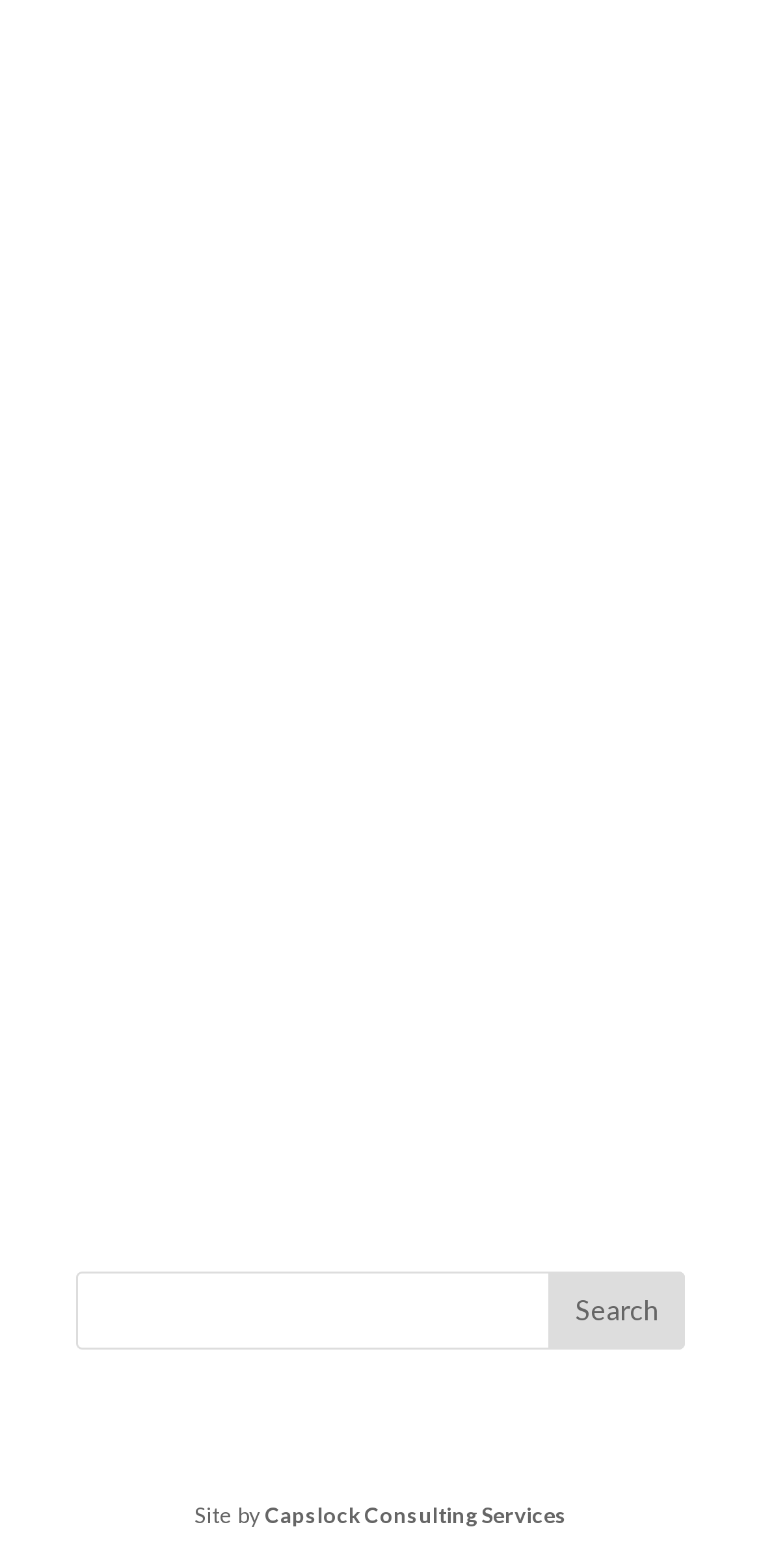Using the element description provided, determine the bounding box coordinates in the format (top-left x, top-left y, bottom-right x, bottom-right y). Ensure that all values are floating point numbers between 0 and 1. Element description: Capslock Consulting Services

[0.342, 0.957, 0.745, 0.974]